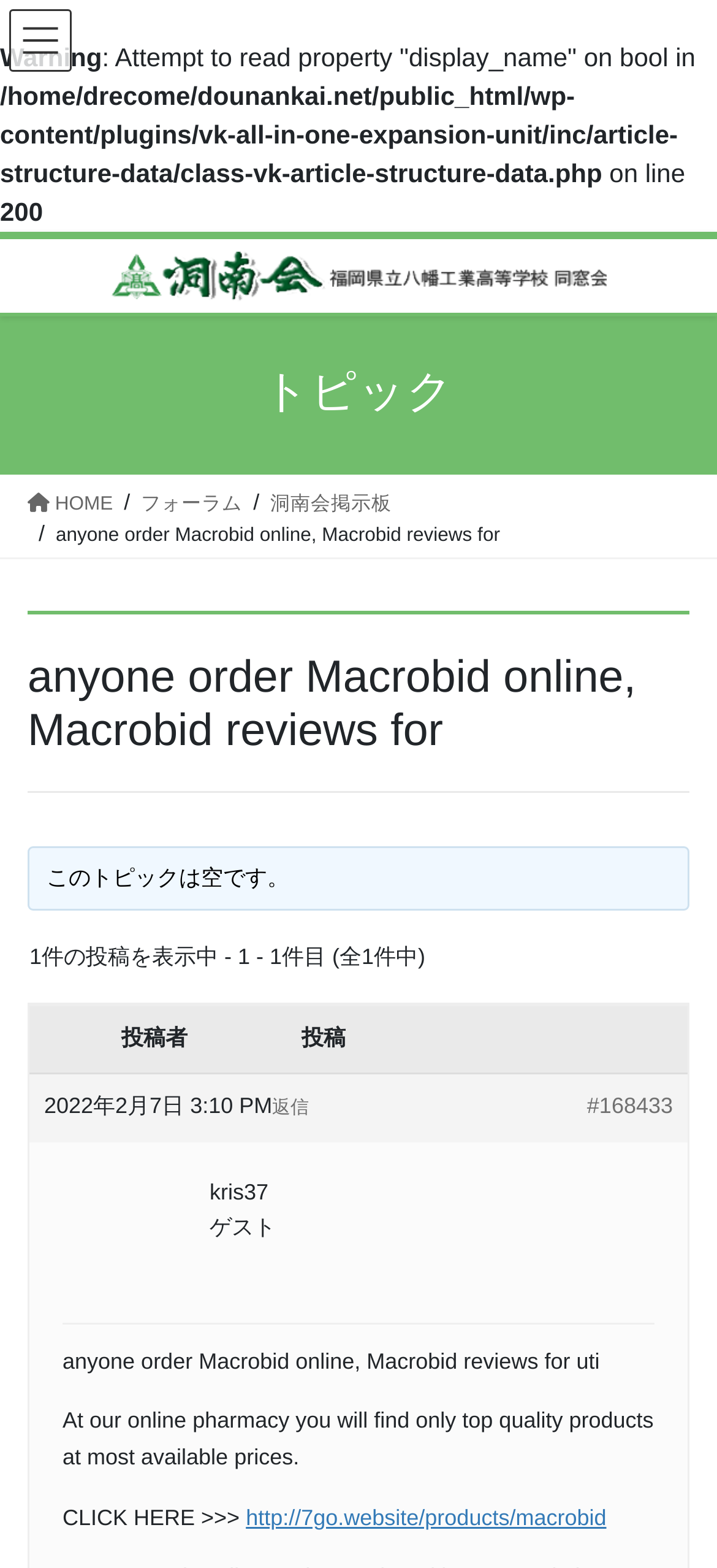Give a concise answer of one word or phrase to the question: 
What is the purpose of the button '返信'?

To reply